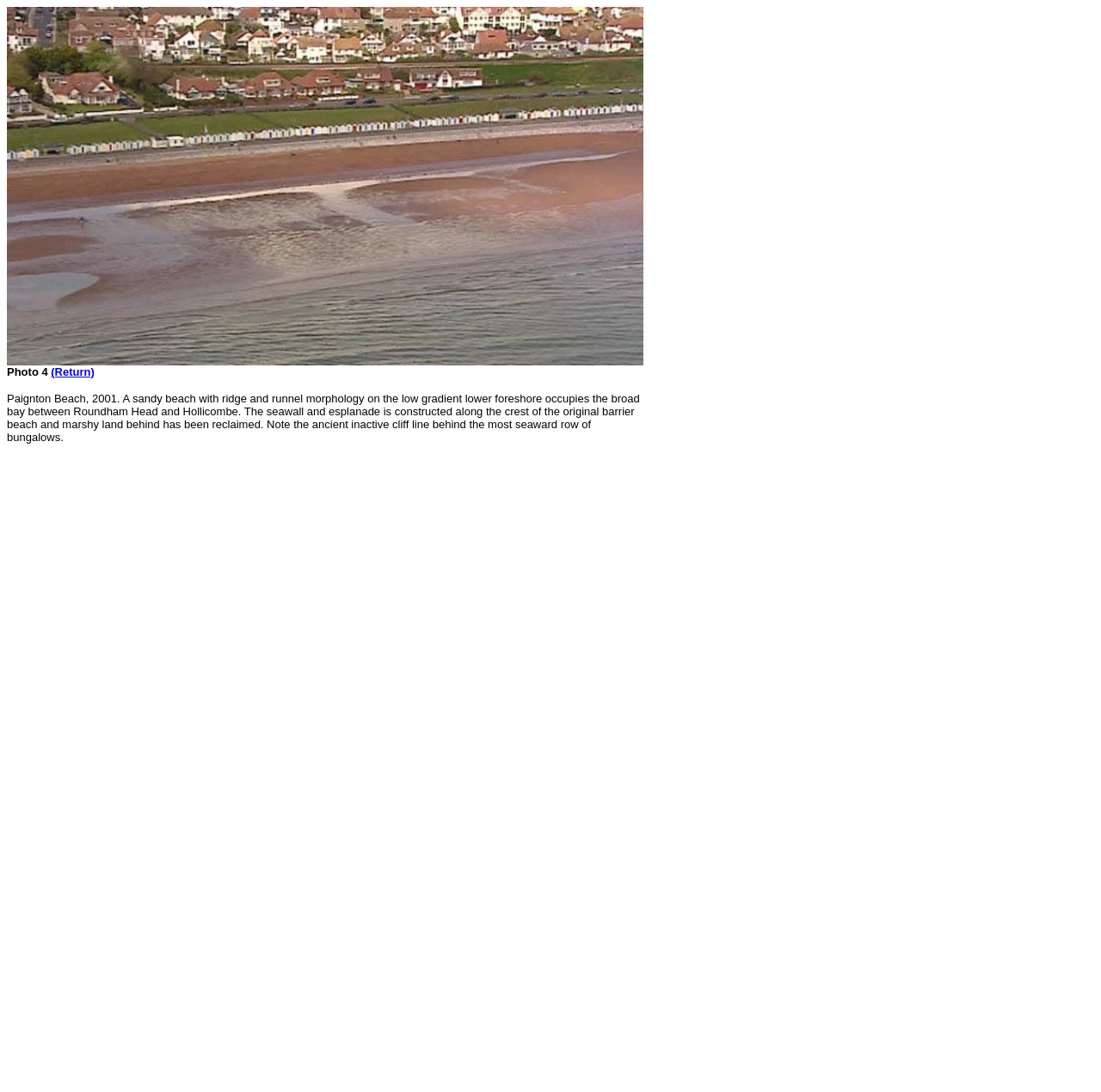What is the link text in the image description?
Refer to the screenshot and answer in one word or phrase.

(Return)